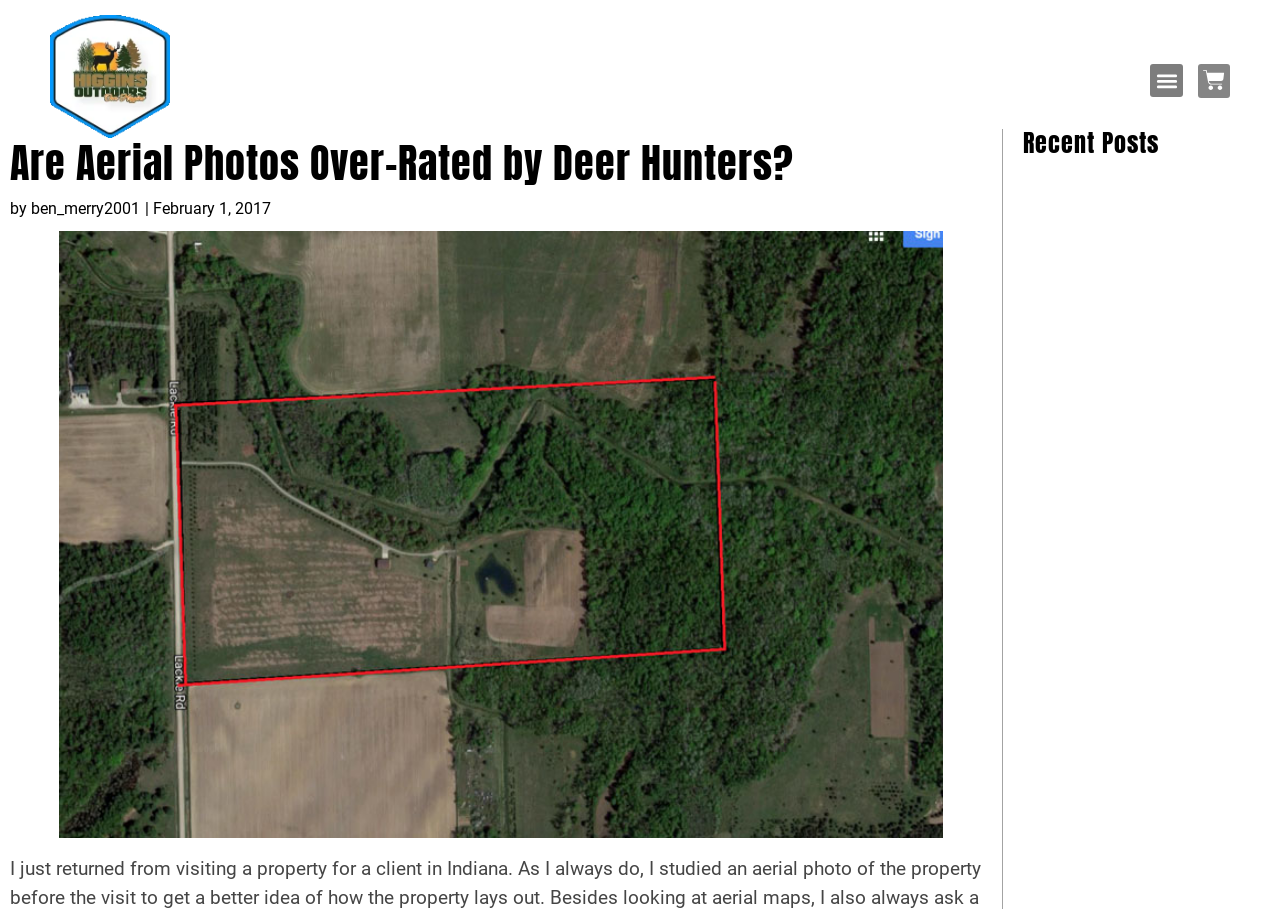Use a single word or phrase to answer the following:
When was the blog post published?

February 1, 2017